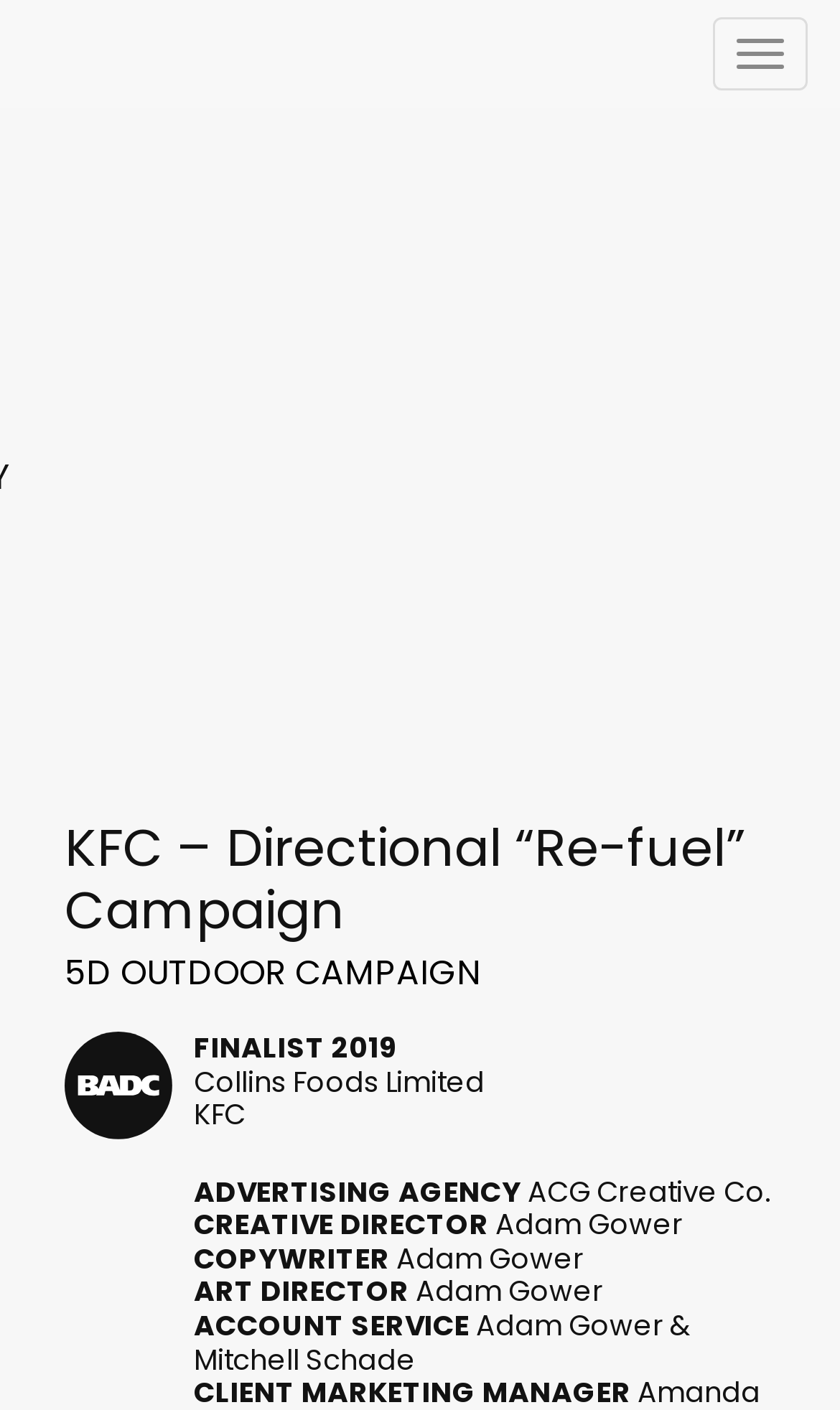Present a detailed account of what is displayed on the webpage.

The webpage is about the KFC "Re-fuel" campaign, specifically showcasing a 5D outdoor campaign. At the top right corner, there is a button to toggle navigation. Below the button, there is a heading that reads "KFC – Directional “Re-fuel” Campaign 5D OUTDOOR CAMPAIGN" with a link to the campaign details. 

To the right of the heading, there is an image. Below the image, there is another heading that indicates the campaign was a finalist in 2019, sponsored by Collins Foods Limited KFC. 

Underneath this heading, there are several lines of text that list the credits for the campaign. The credits include the copywriter, Adam Gower, the art director, and the account service team, which consists of Adam Gower and Mitchell Schade. These credits are arranged in a vertical column, with the job titles on top and the corresponding names below.